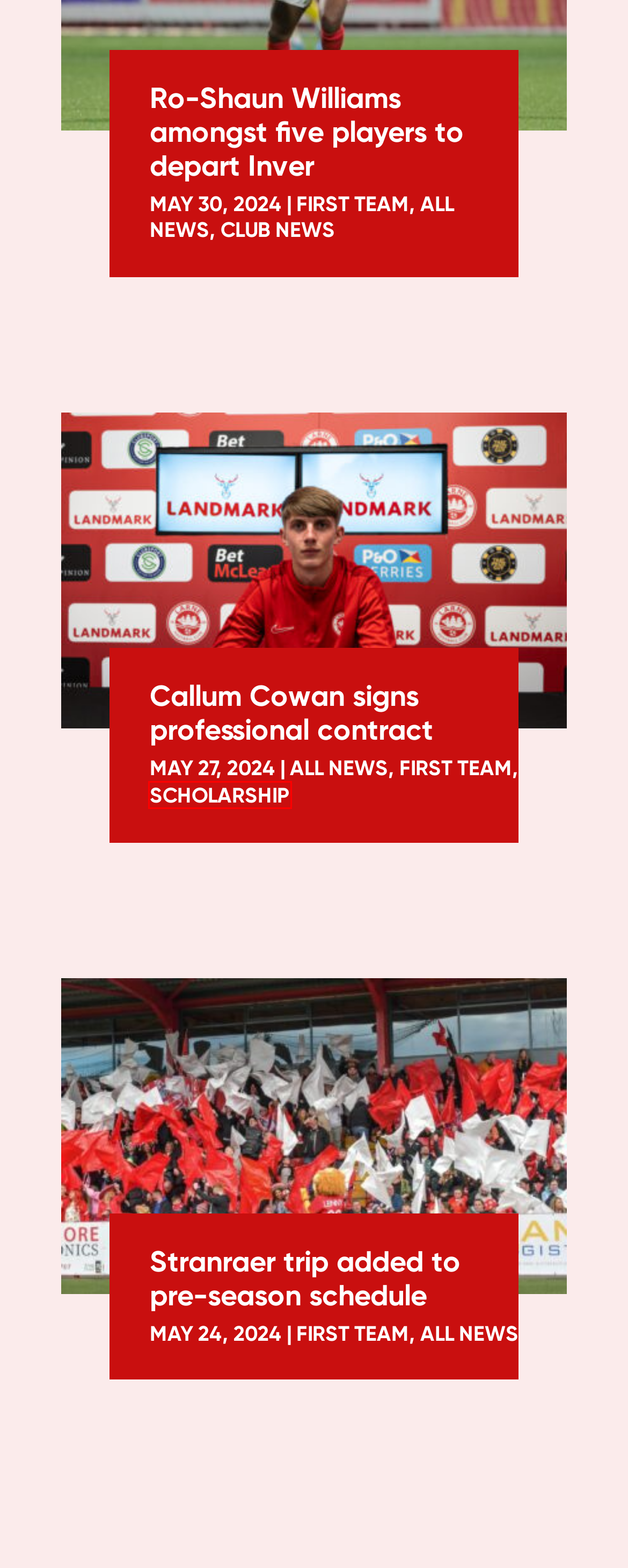Observe the screenshot of a webpage with a red bounding box around an element. Identify the webpage description that best fits the new page after the element inside the bounding box is clicked. The candidates are:
A. History | Larne FC | Official Website
B. Club News | Larne FC
C. First Team | Larne FC
D. All News | Larne FC
E. Callum Cowan signs professional contract | Larne FC
F. Commercial | Larne FC | Official Website
G. Stranraer trip added to pre-season schedule | Larne FC
H. Scholarship | Larne FC

H